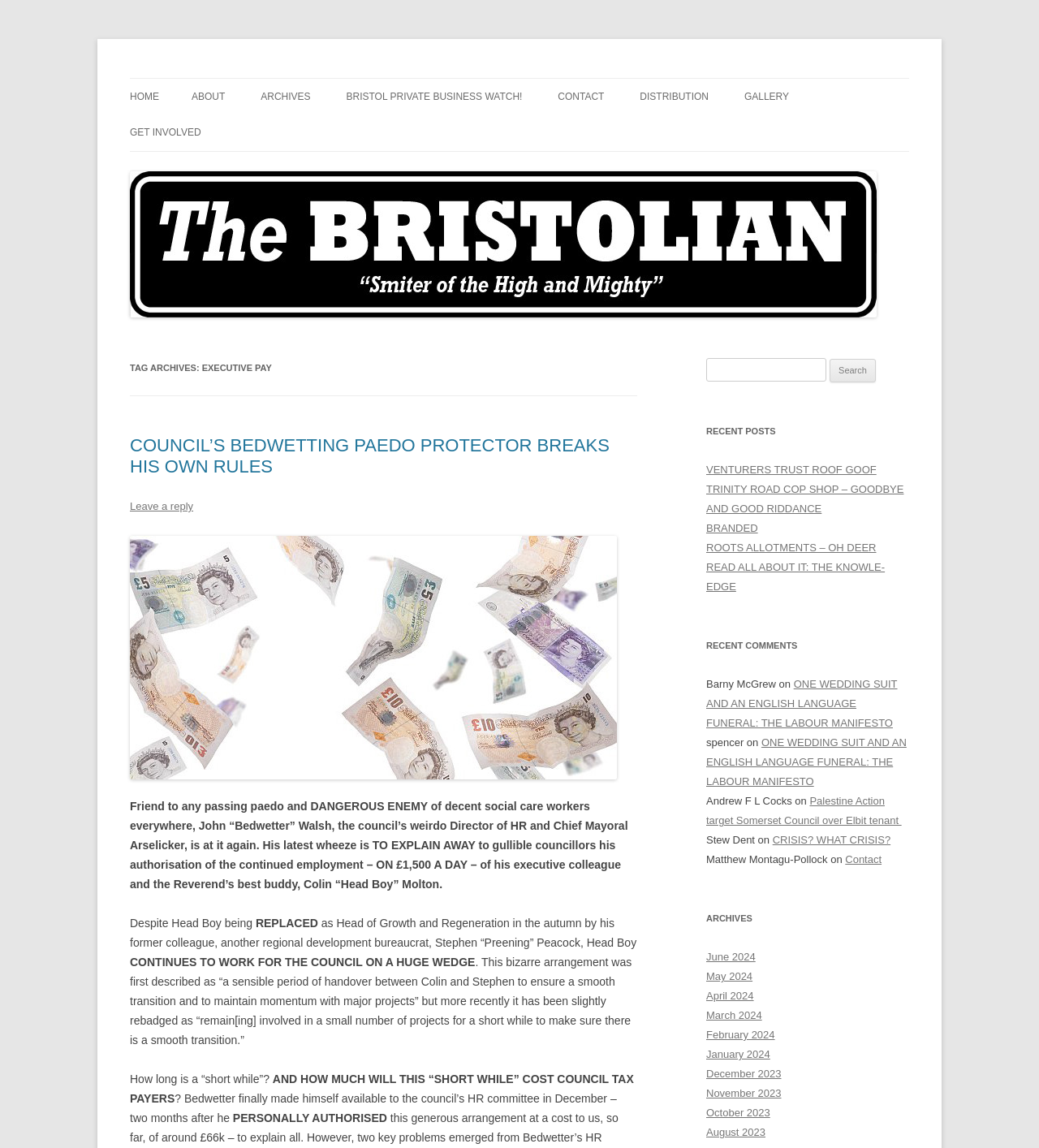Who is the author of the current article?
Can you provide a detailed and comprehensive answer to the question?

I searched the webpage for any information about the author, but I couldn't find any explicit mention of the author's name, so I concluded that it is not specified.